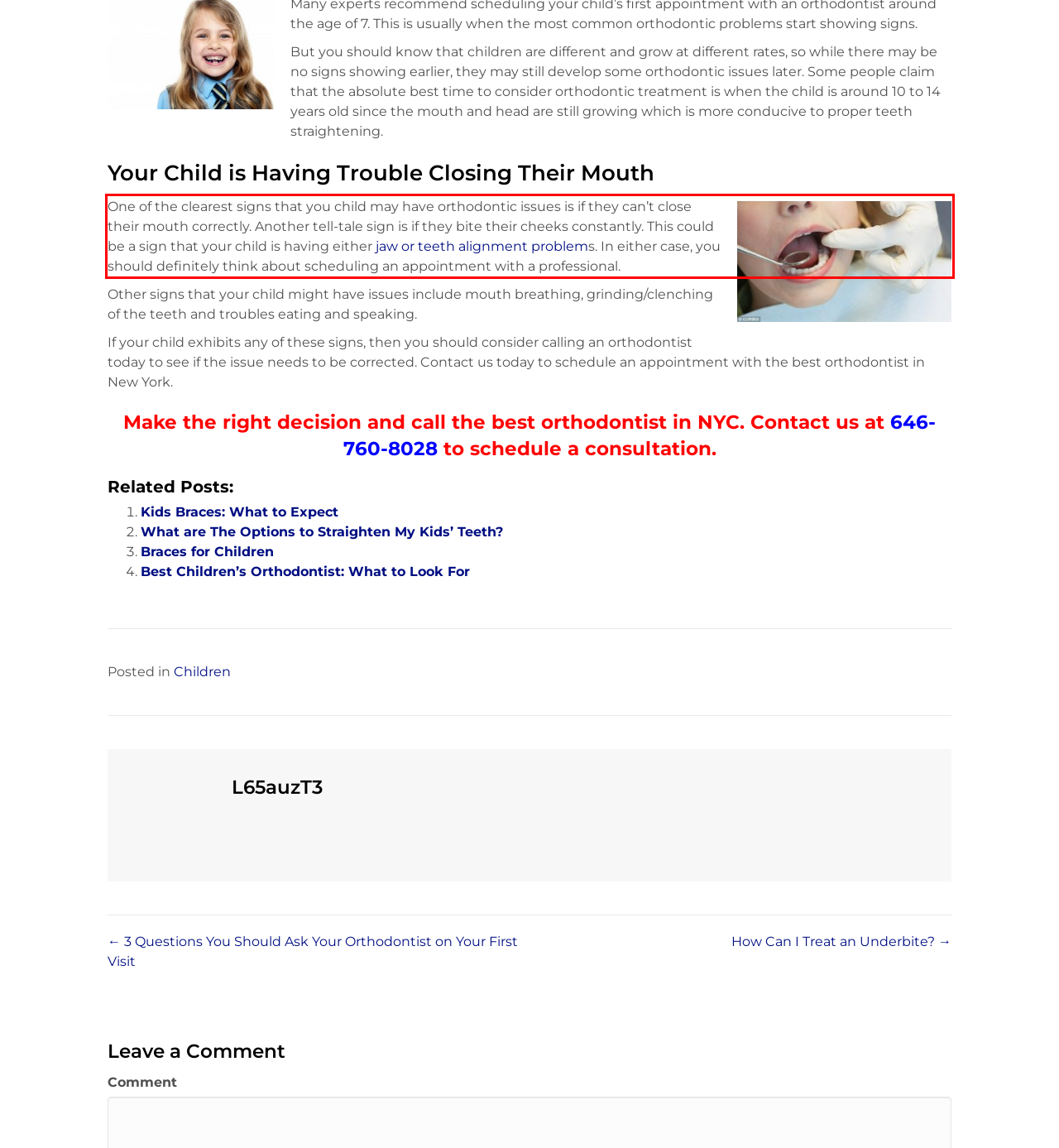You are provided with a screenshot of a webpage that includes a red bounding box. Extract and generate the text content found within the red bounding box.

One of the clearest signs that you child may have orthodontic issues is if they can’t close their mouth correctly. Another tell-tale sign is if they bite their cheeks constantly. This could be a sign that your child is having either jaw or teeth alignment problems. In either case, you should definitely think about scheduling an appointment with a professional.